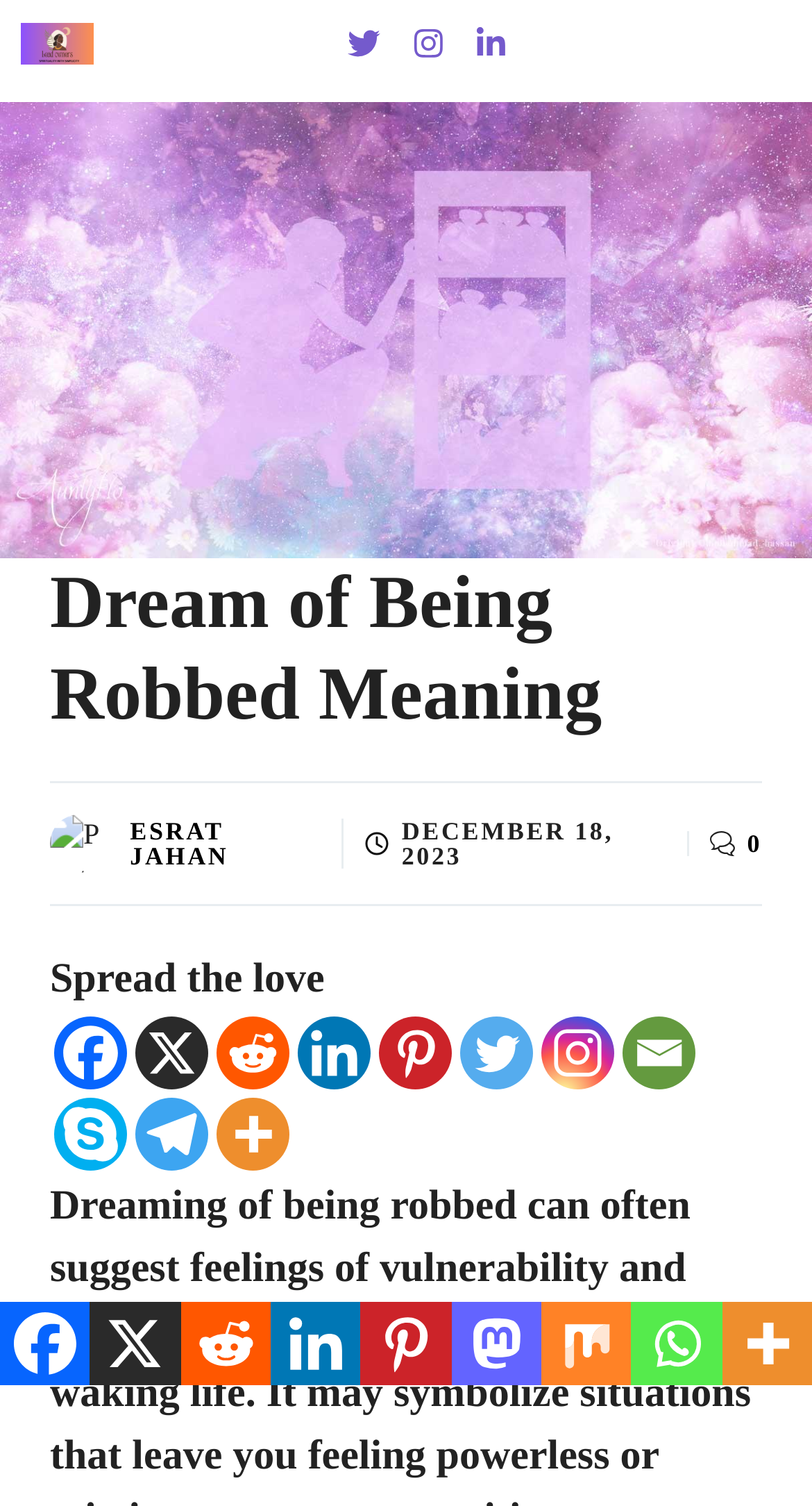Identify the bounding box coordinates of the area that should be clicked in order to complete the given instruction: "Check the post date". The bounding box coordinates should be four float numbers between 0 and 1, i.e., [left, top, right, bottom].

[0.495, 0.542, 0.756, 0.578]